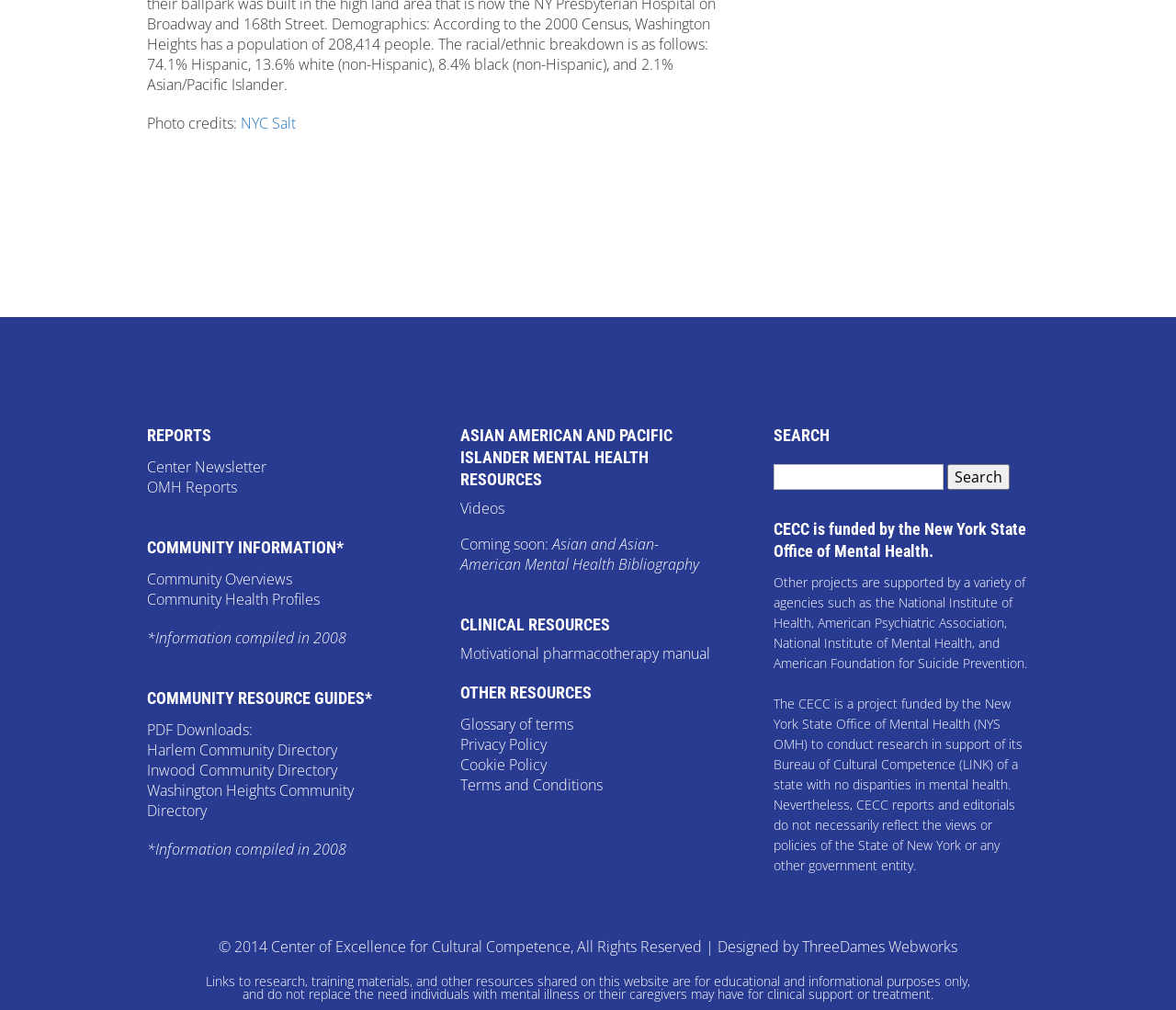What is the purpose of the CECC?
Look at the image and respond with a one-word or short phrase answer.

Conduct research